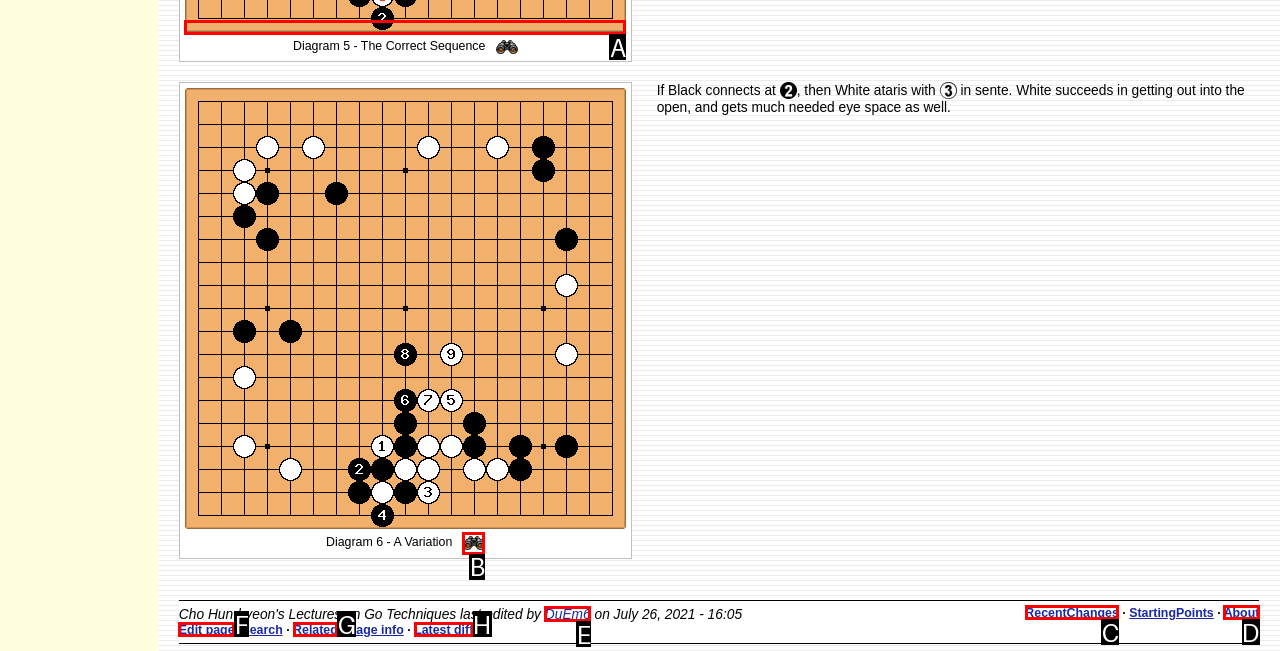Identify the option that corresponds to the description: Latest diff. Provide only the letter of the option directly.

H